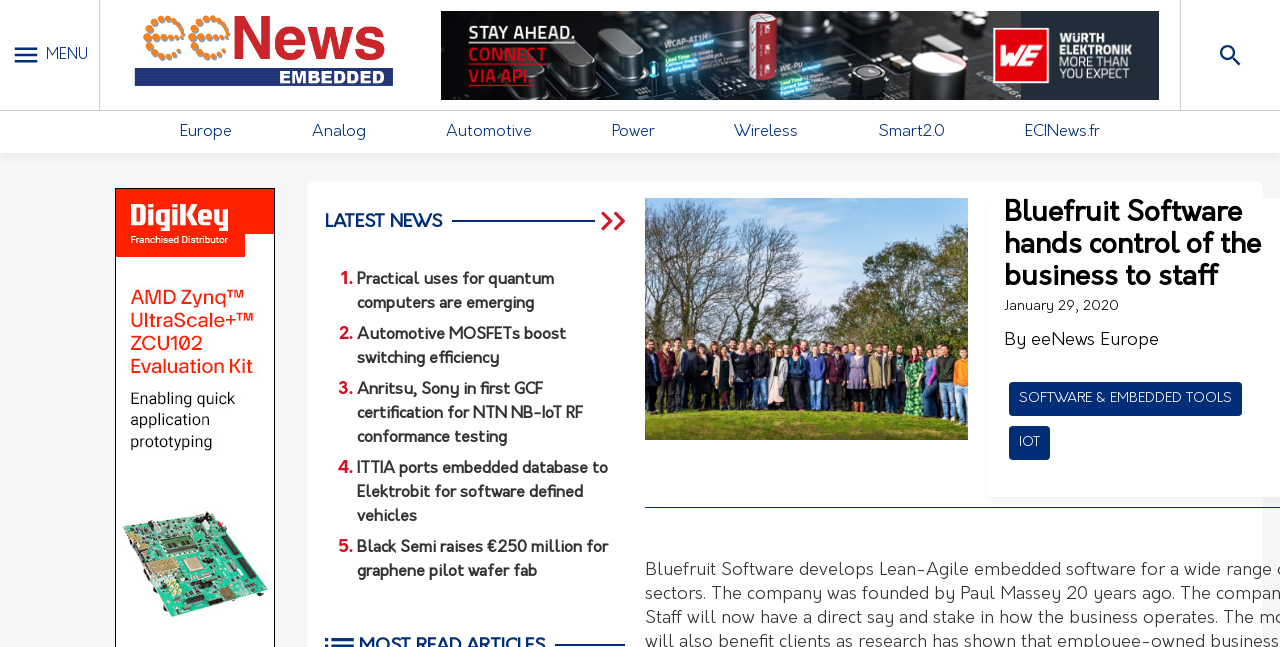Find the bounding box coordinates for the area that must be clicked to perform this action: "Select Europe".

[0.141, 0.192, 0.181, 0.216]